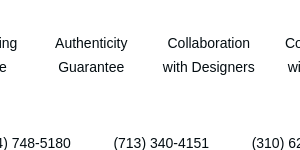In how many cities are the gallery's locations?
Carefully analyze the image and provide a detailed answer to the question.

The contact information for the gallery's locations in Dallas, TX, Los Angeles, CA, and Houston, TX, is presented in the background, indicating that the gallery has locations in three cities.